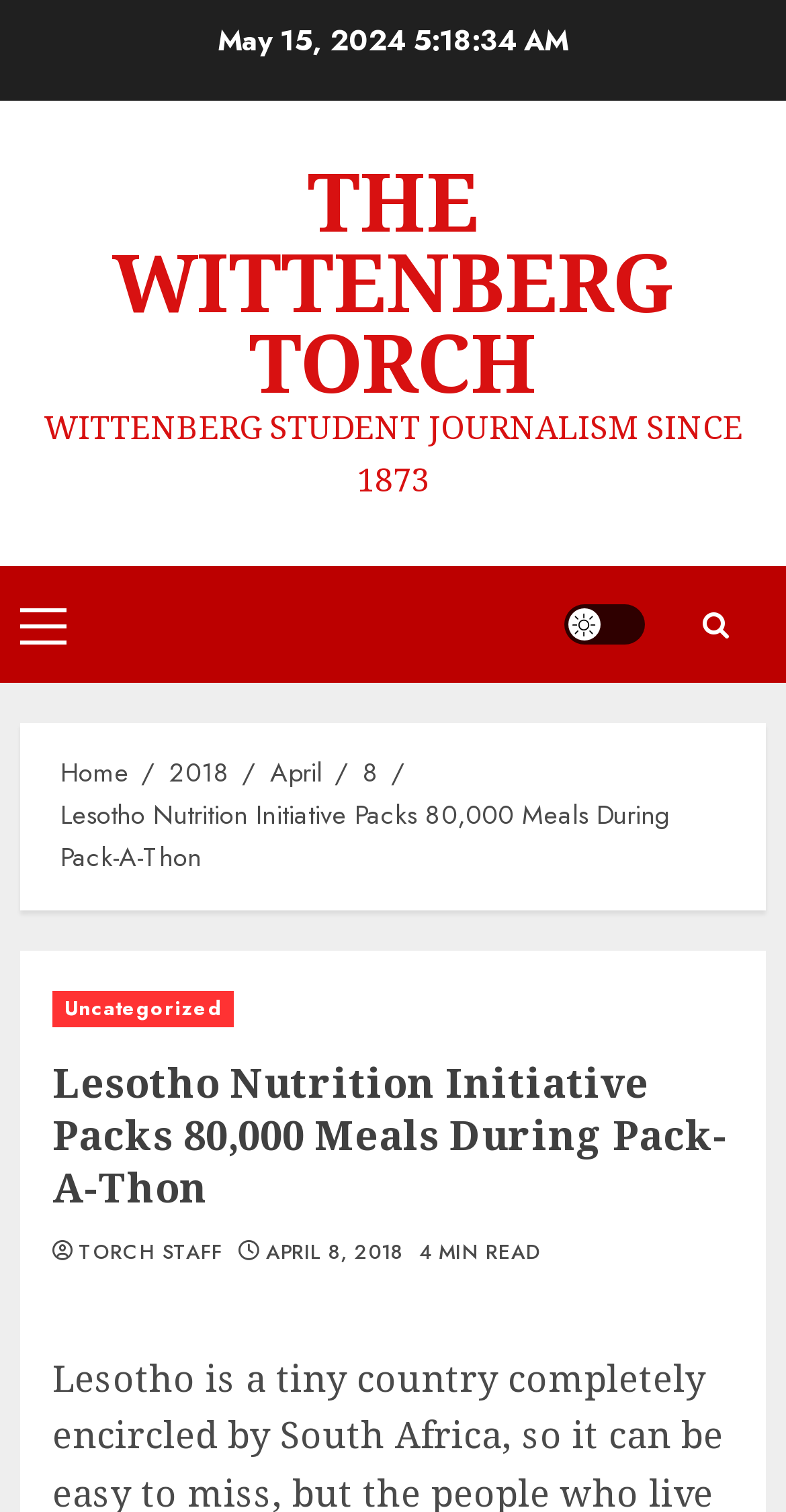From the webpage screenshot, predict the bounding box coordinates (top-left x, top-left y, bottom-right x, bottom-right y) for the UI element described here: The Wittenberg Torch

[0.142, 0.096, 0.858, 0.276]